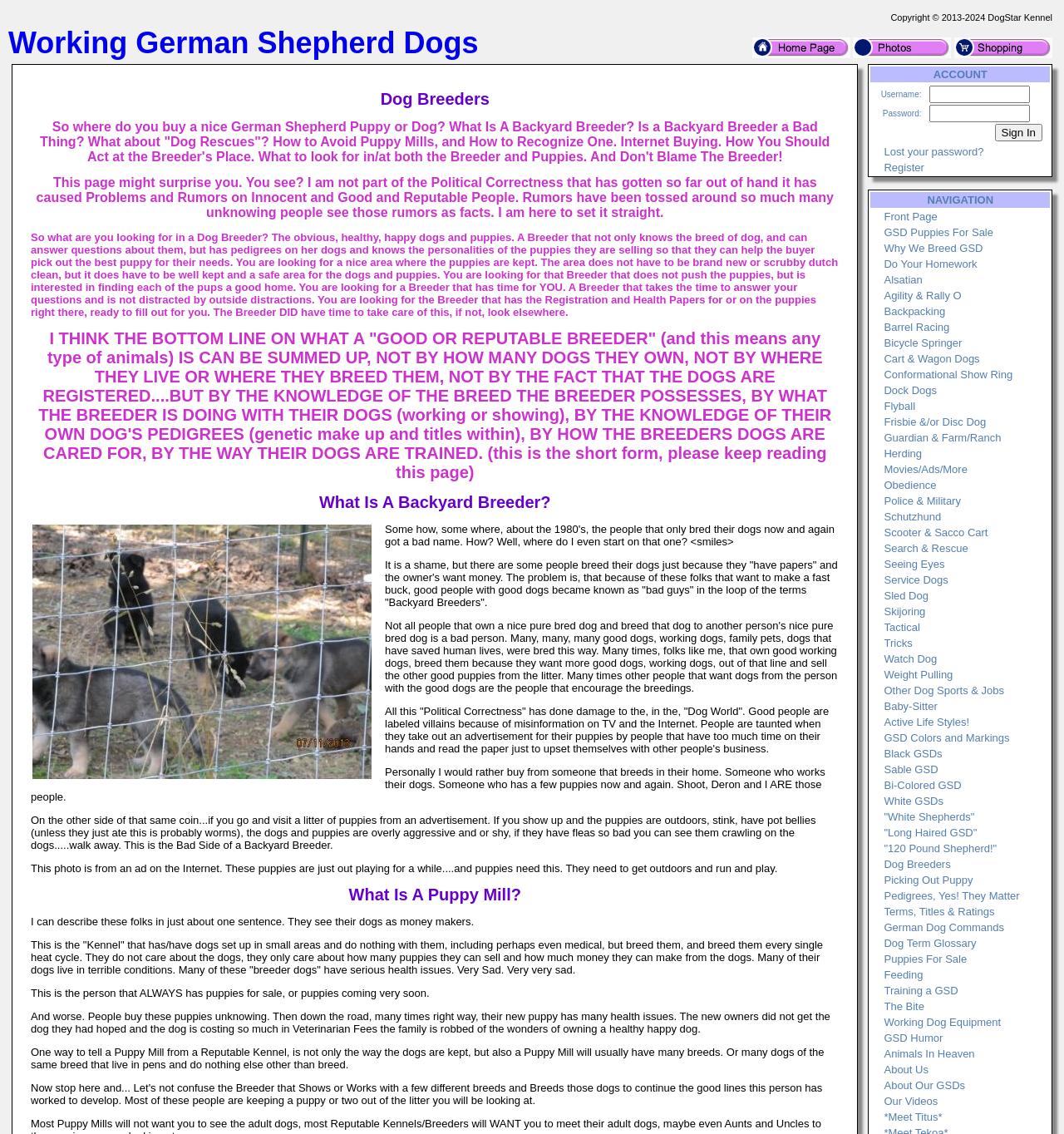Is there a way to register on the website?
Can you provide an in-depth and detailed response to the question?

The website provides a way to register, as indicated by the 'Register' link located in the table with the column header 'NAVIGATION'.